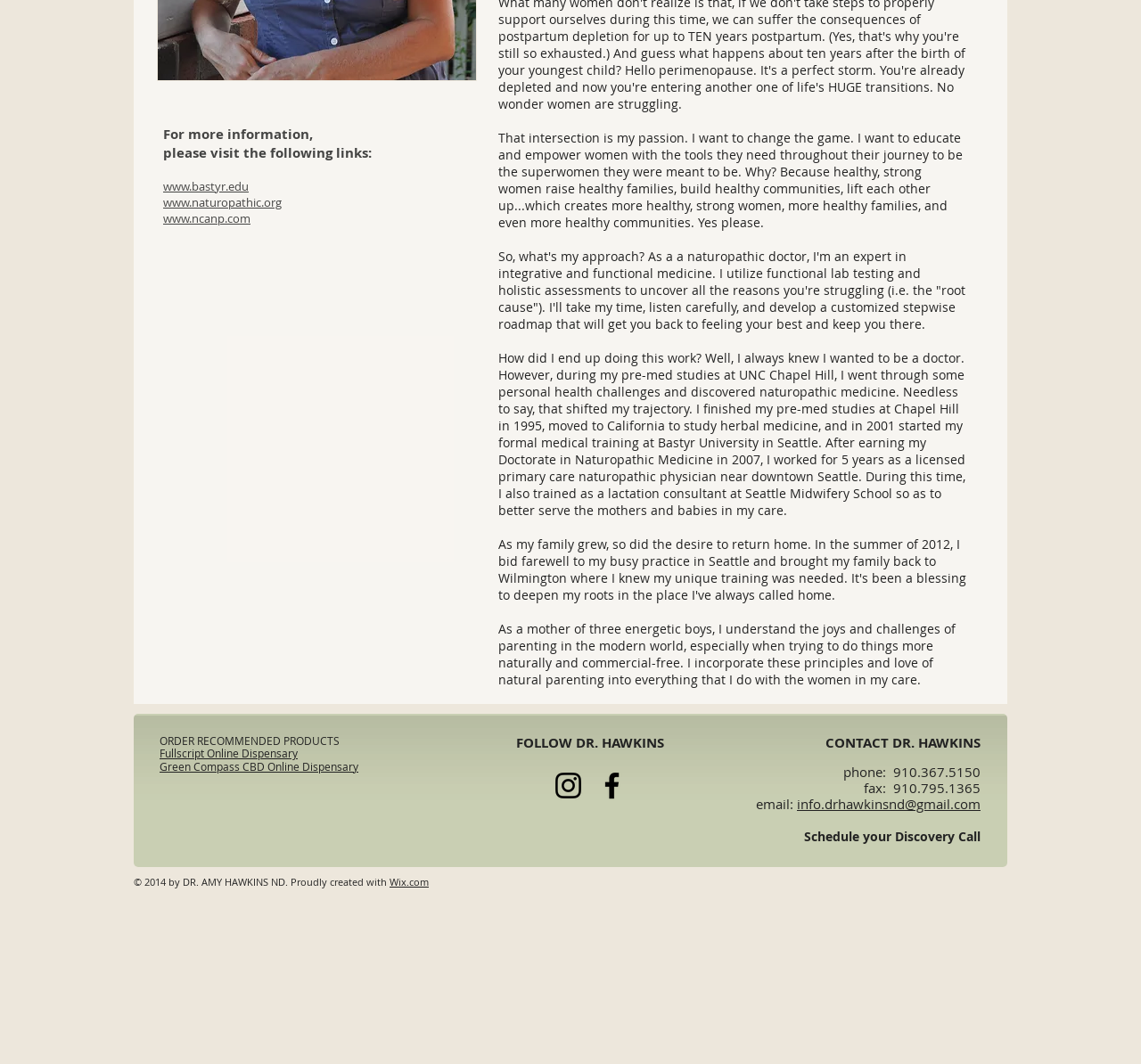Locate the bounding box for the described UI element: "For Job Seekers". Ensure the coordinates are four float numbers between 0 and 1, formatted as [left, top, right, bottom].

None